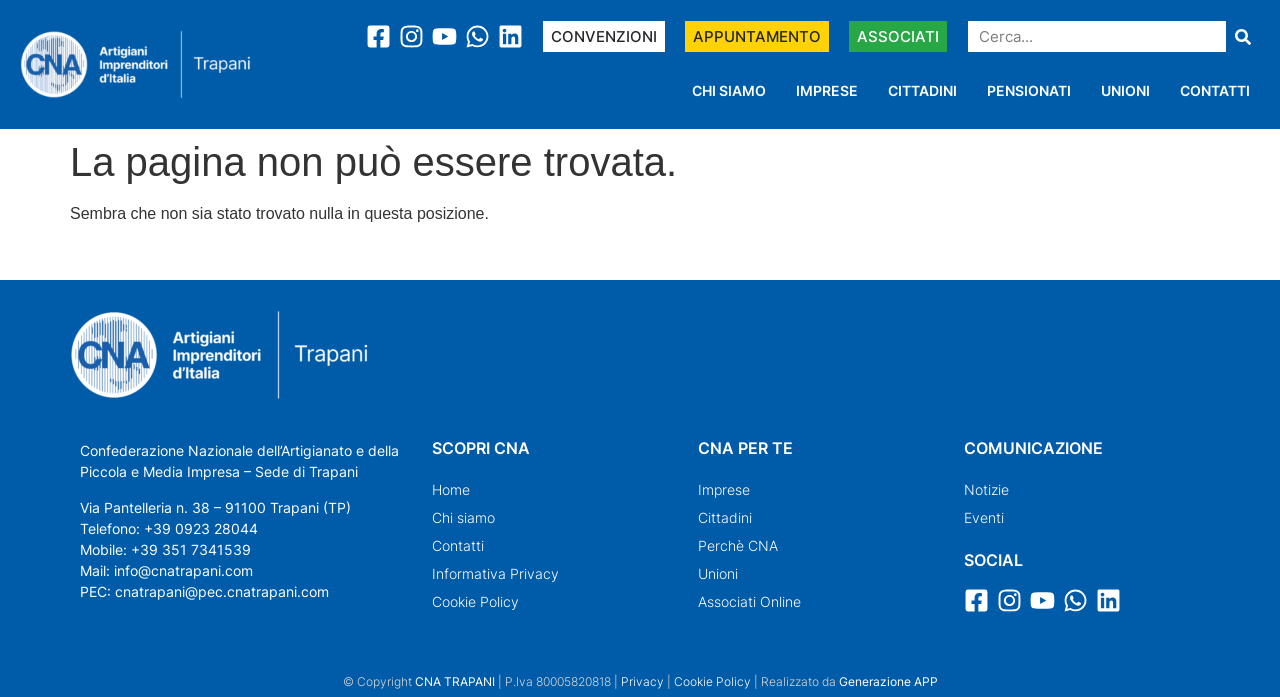Determine the bounding box coordinates of the clickable element to achieve the following action: 'Get more information about the Beowulf mailing list'. Provide the coordinates as four float values between 0 and 1, formatted as [left, top, right, bottom].

None